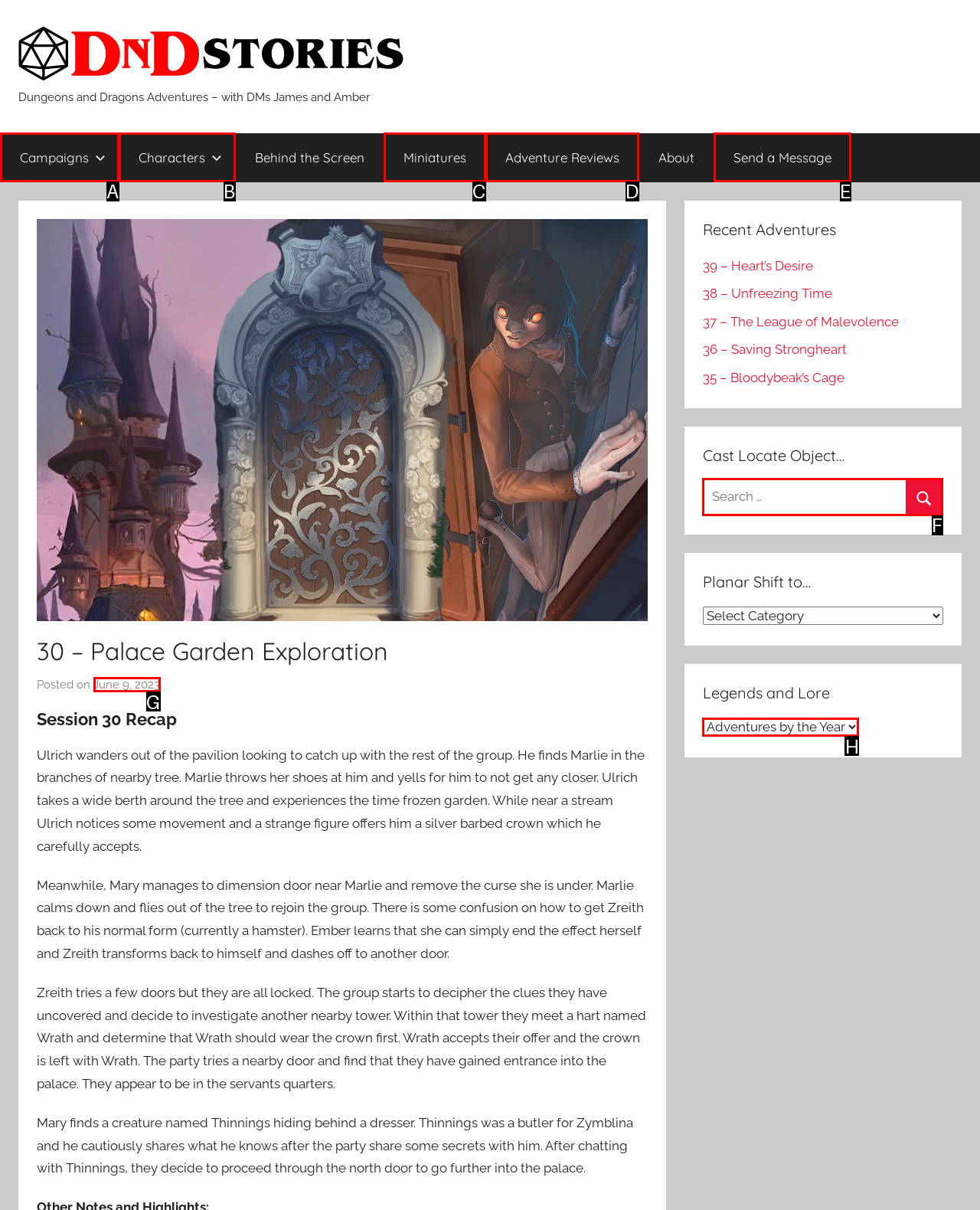Indicate which red-bounded element should be clicked to perform the task: Search for something Answer with the letter of the correct option.

F